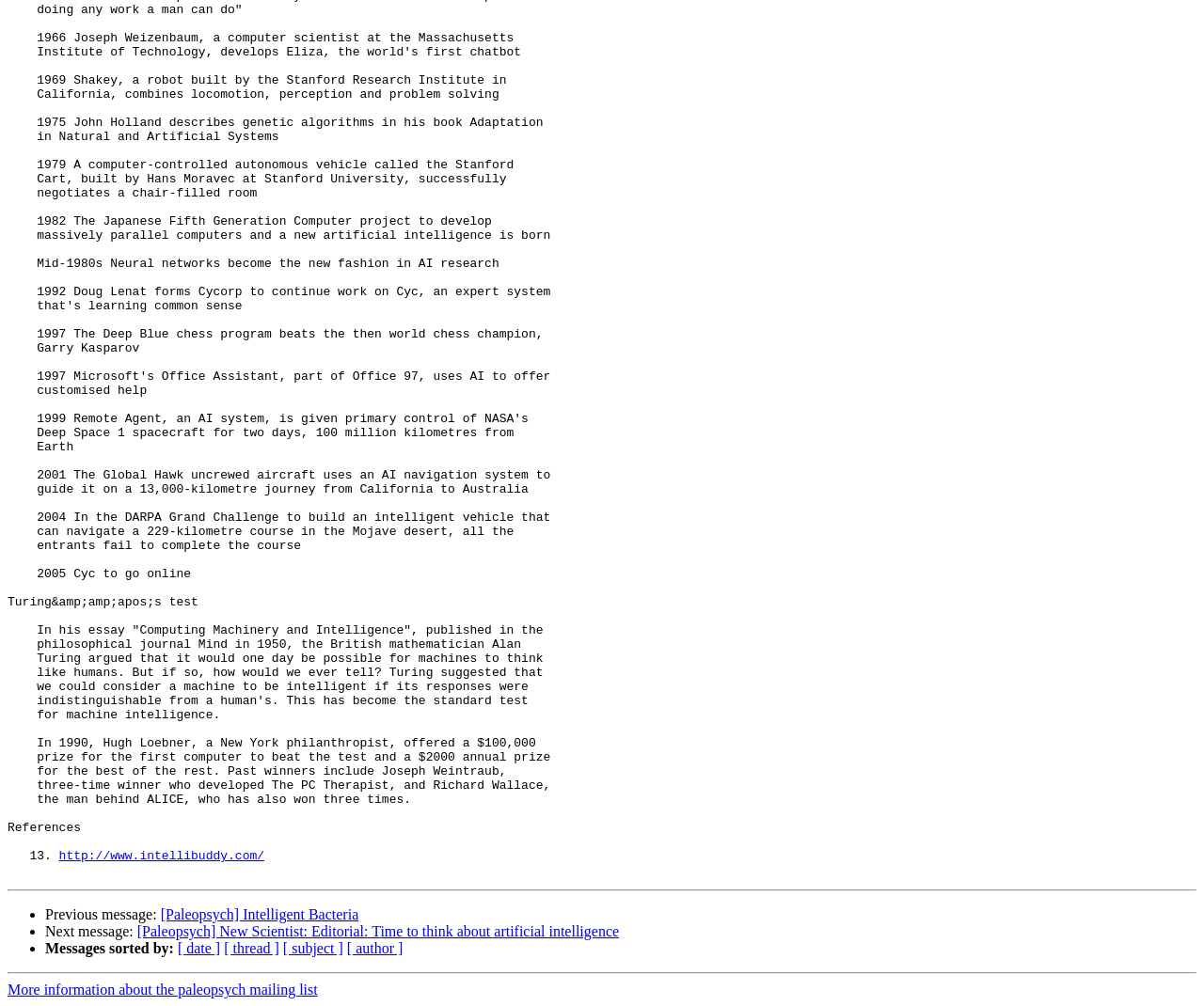Please find the bounding box coordinates of the clickable region needed to complete the following instruction: "Get more information about the paleopsych mailing list". The bounding box coordinates must consist of four float numbers between 0 and 1, i.e., [left, top, right, bottom].

[0.006, 0.976, 0.264, 0.992]